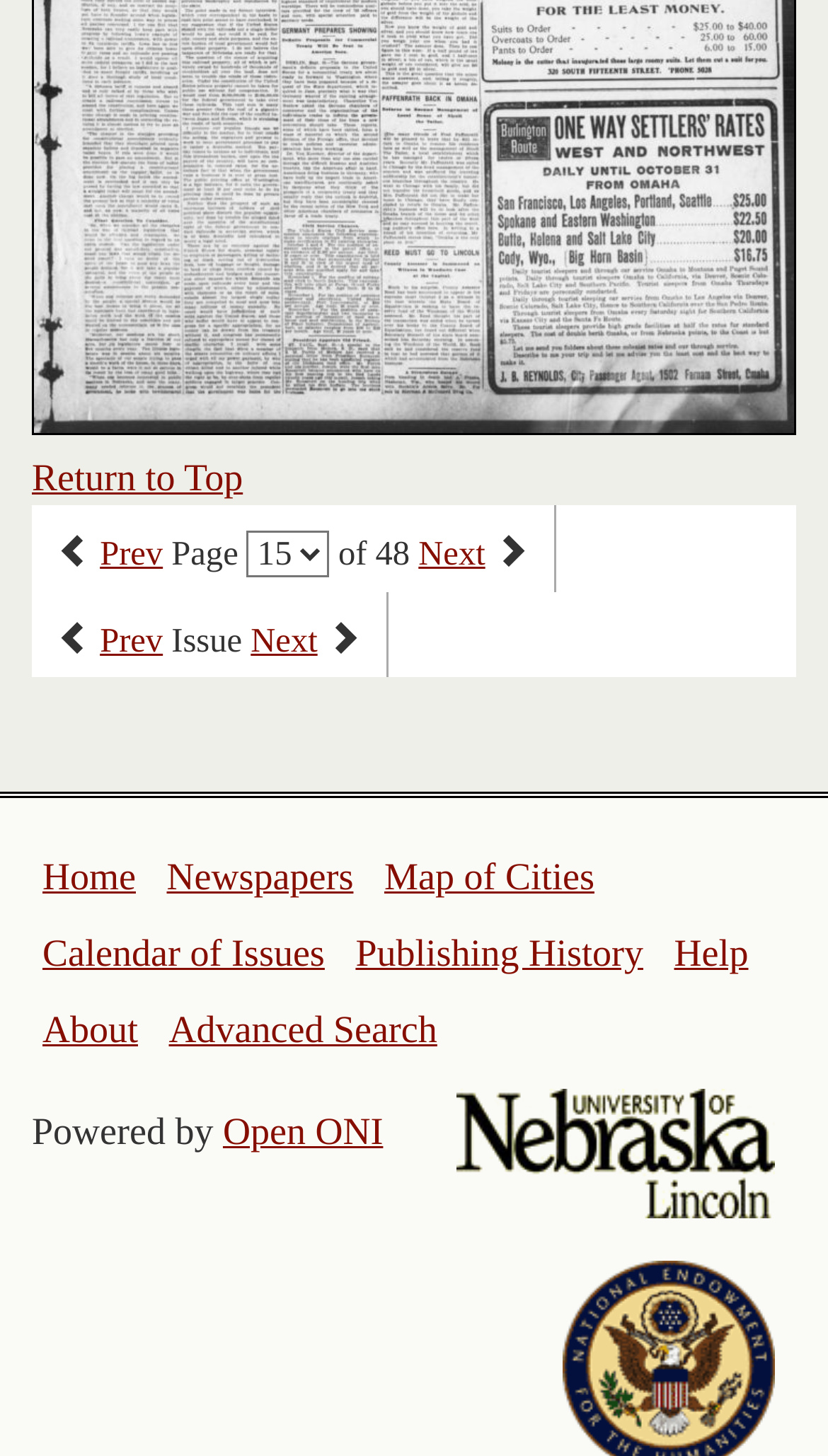Please identify the bounding box coordinates of where to click in order to follow the instruction: "Click to send an inquiry".

None